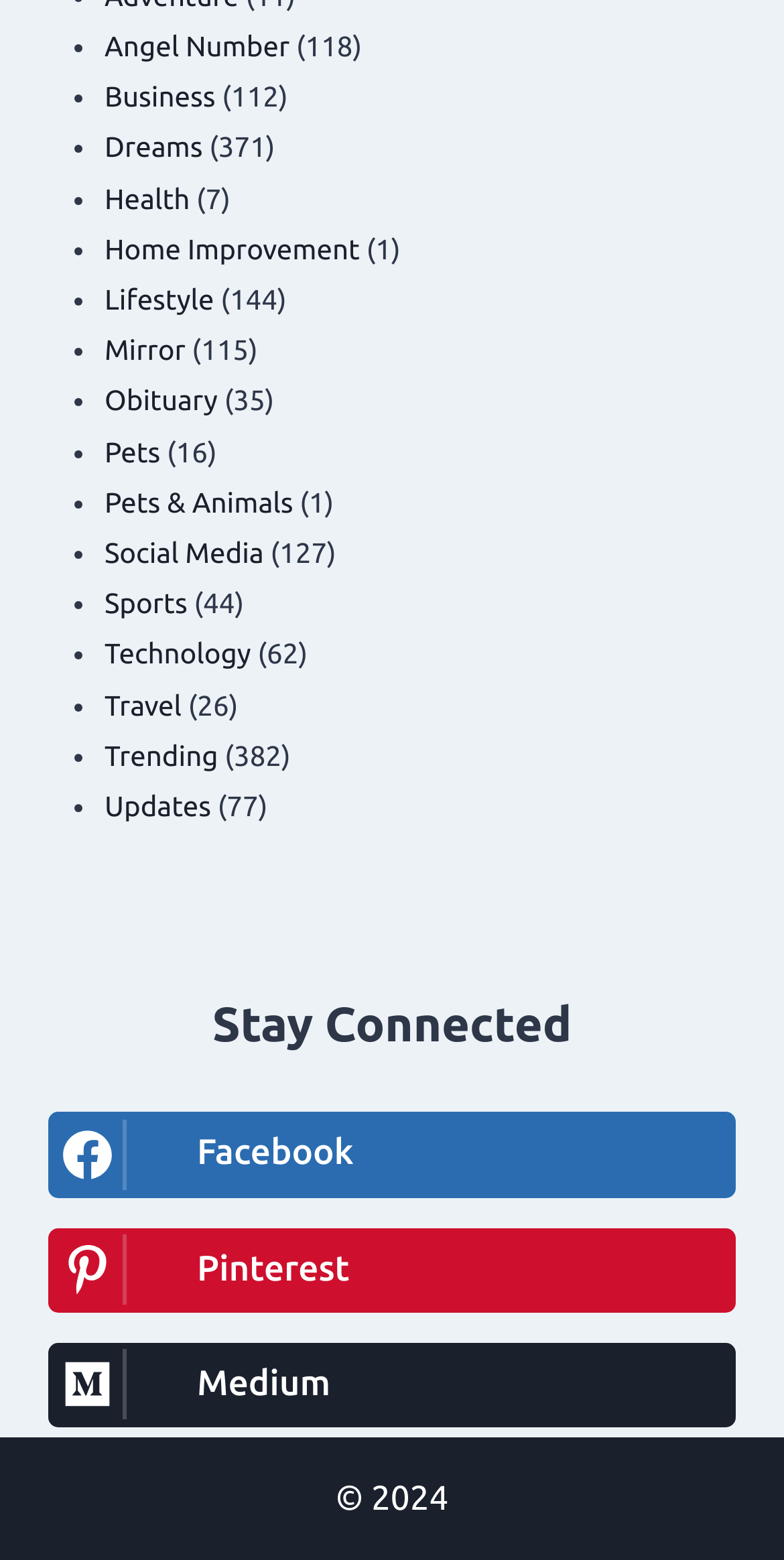What is the last category listed?
Refer to the image and provide a one-word or short phrase answer.

Updates